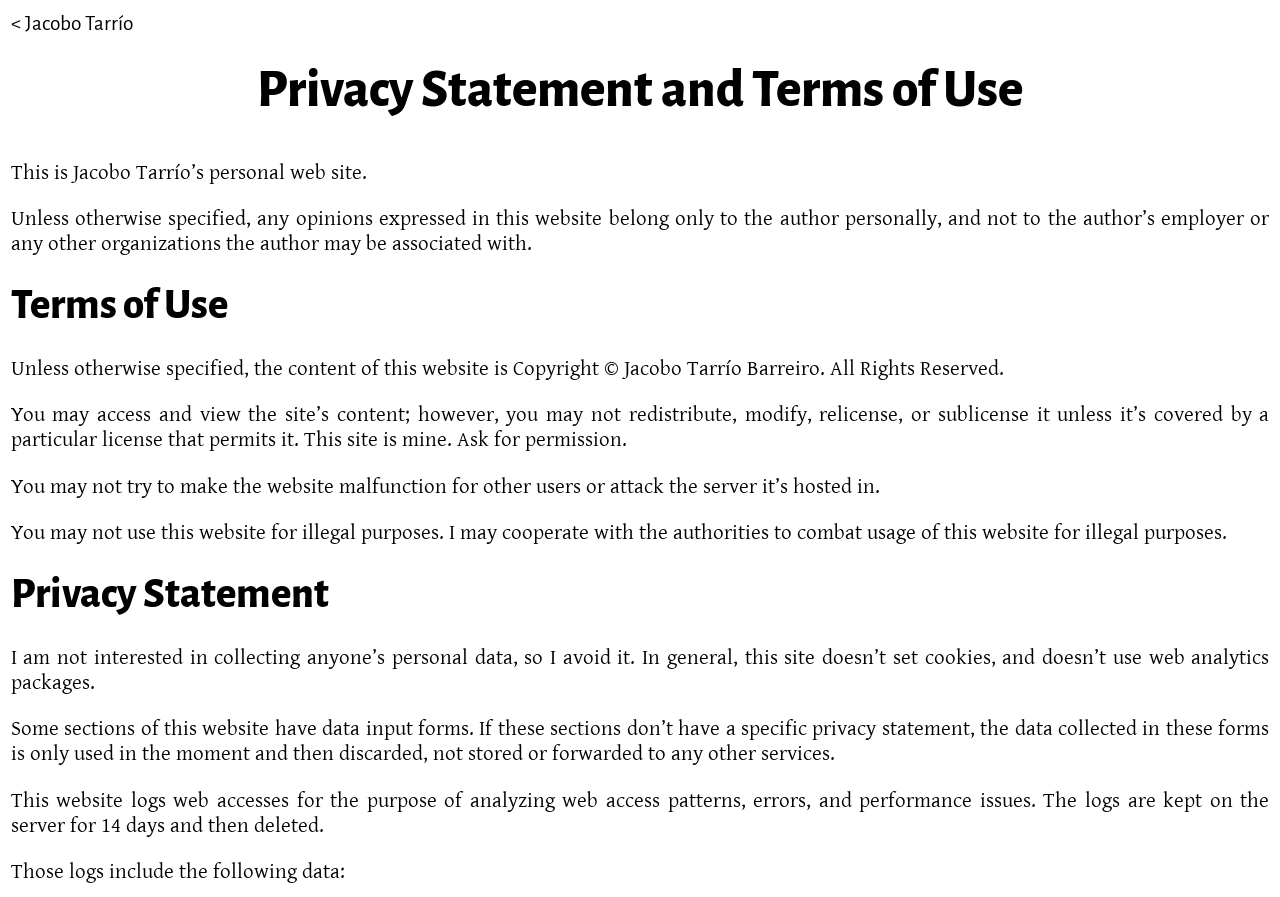Can I redistribute the content of this website?
Answer the question with a single word or phrase derived from the image.

No